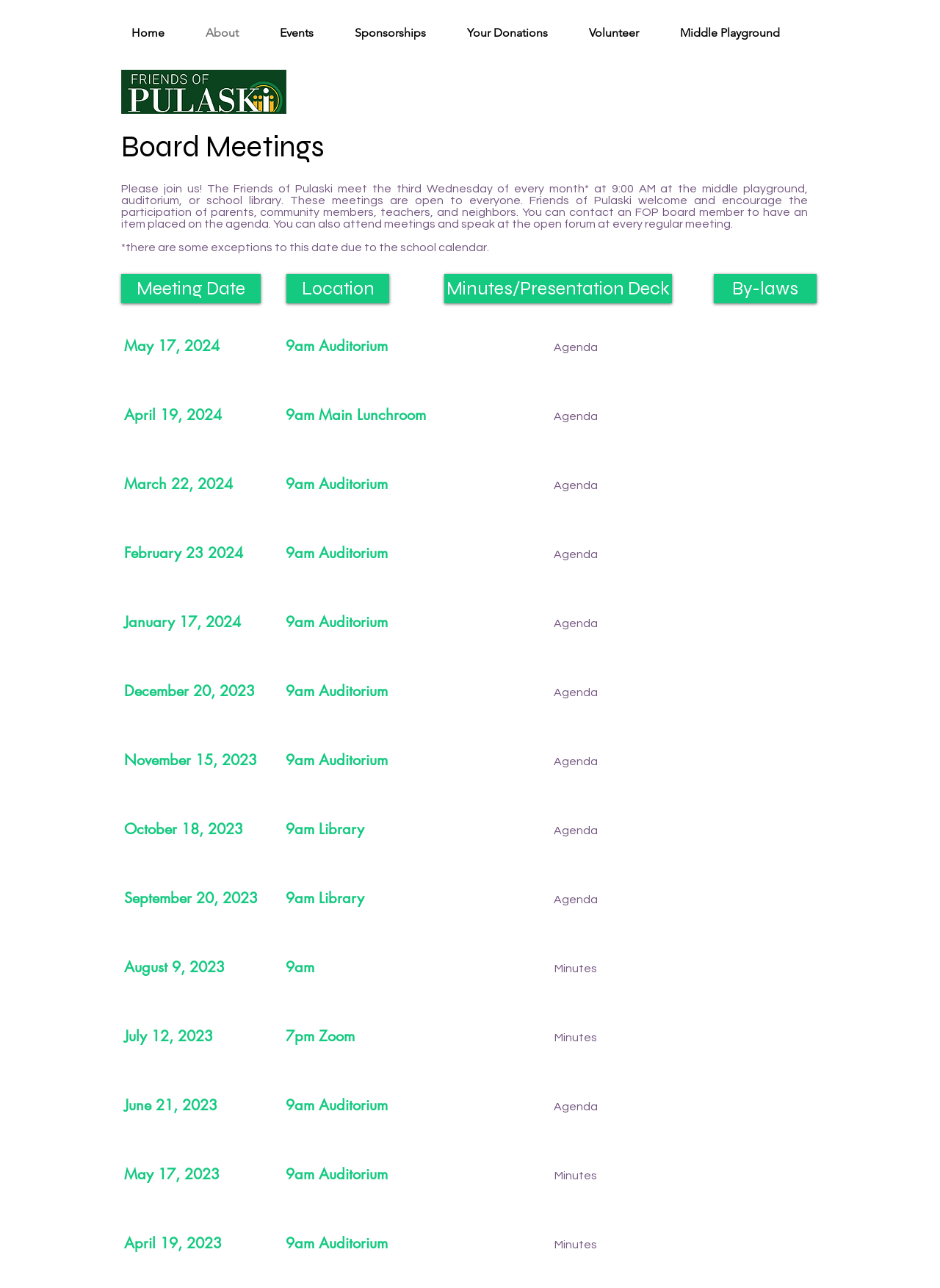Determine the bounding box coordinates of the clickable element to complete this instruction: "View the By-laws". Provide the coordinates in the format of four float numbers between 0 and 1, [left, top, right, bottom].

[0.759, 0.213, 0.869, 0.235]